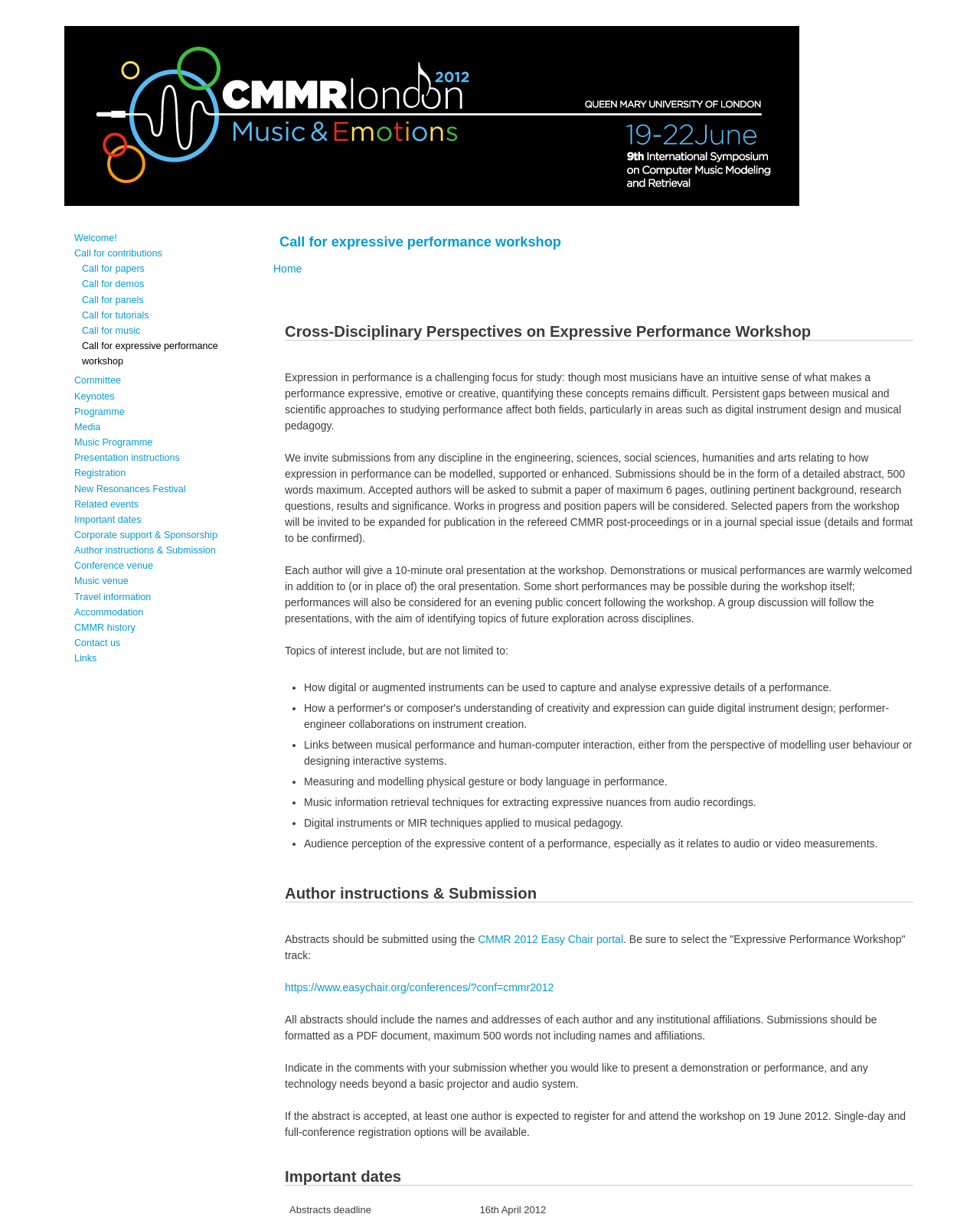Find the bounding box coordinates for the area that should be clicked to accomplish the instruction: "Follow the 'CMMR 2012 Easy Chair portal' link".

[0.488, 0.76, 0.636, 0.77]